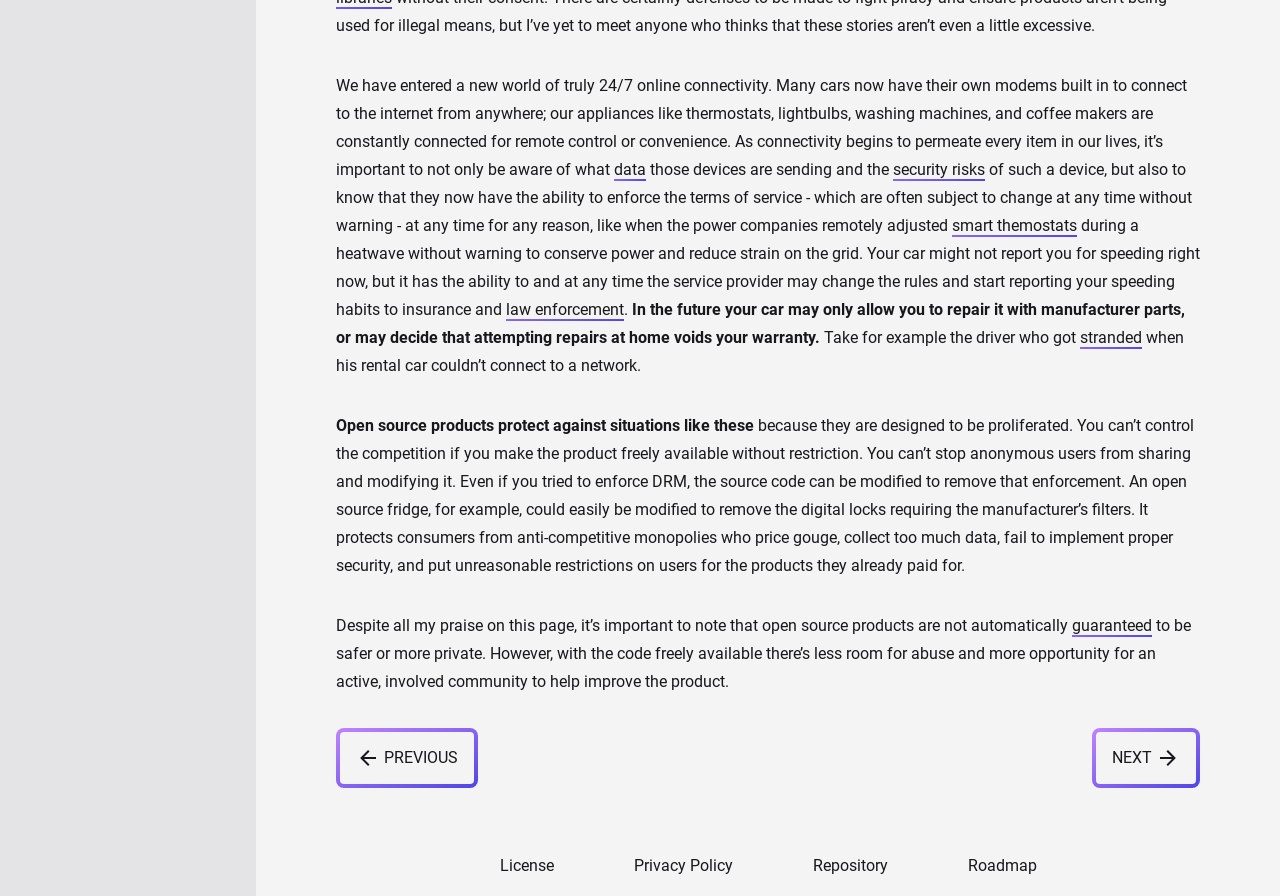Using the provided element description: "security risks", identify the bounding box coordinates. The coordinates should be four floats between 0 and 1 in the order [left, top, right, bottom].

[0.698, 0.179, 0.77, 0.202]